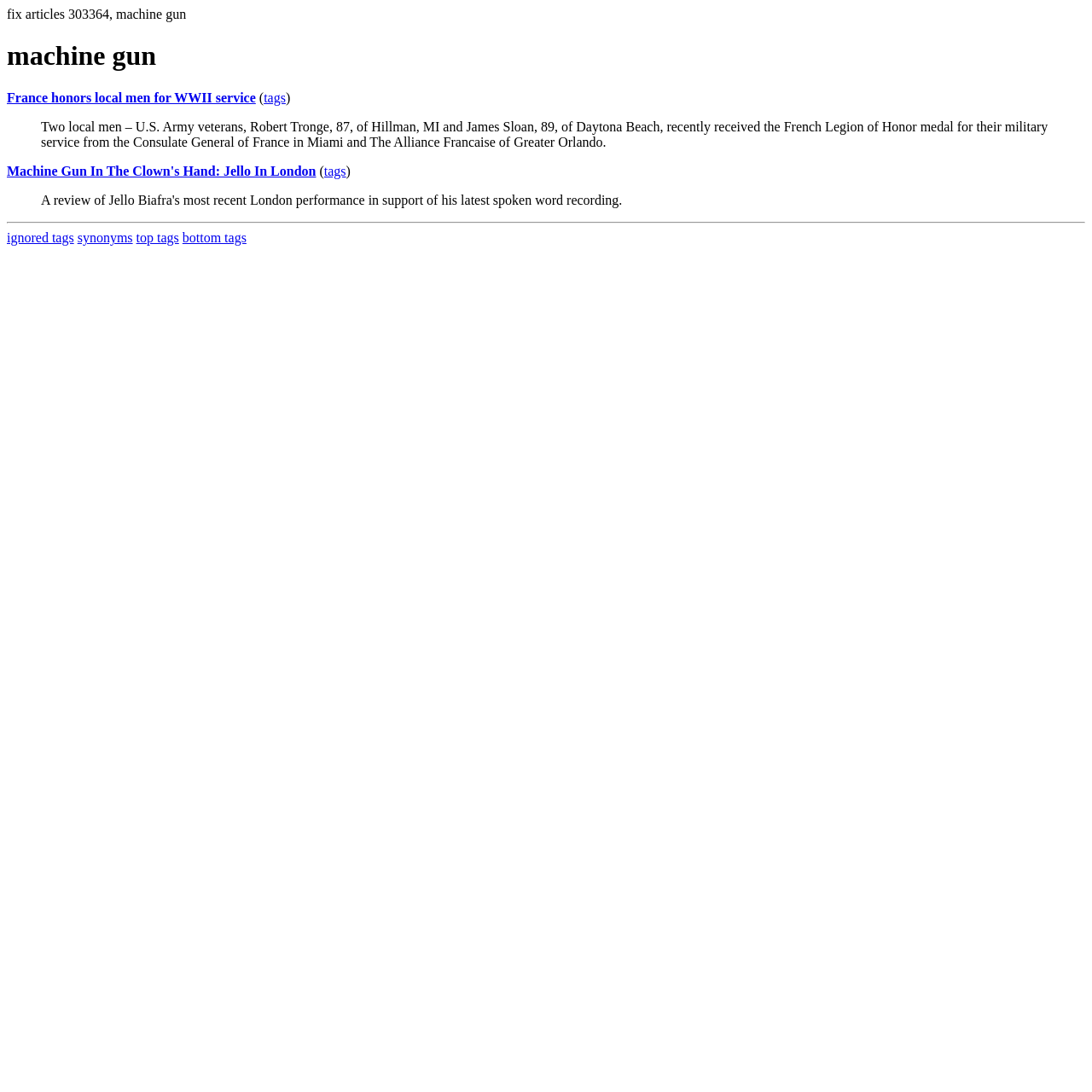How many articles are on this page?
Please provide a detailed and comprehensive answer to the question.

I counted the number of blockquote elements, which typically contain articles, and found three of them.